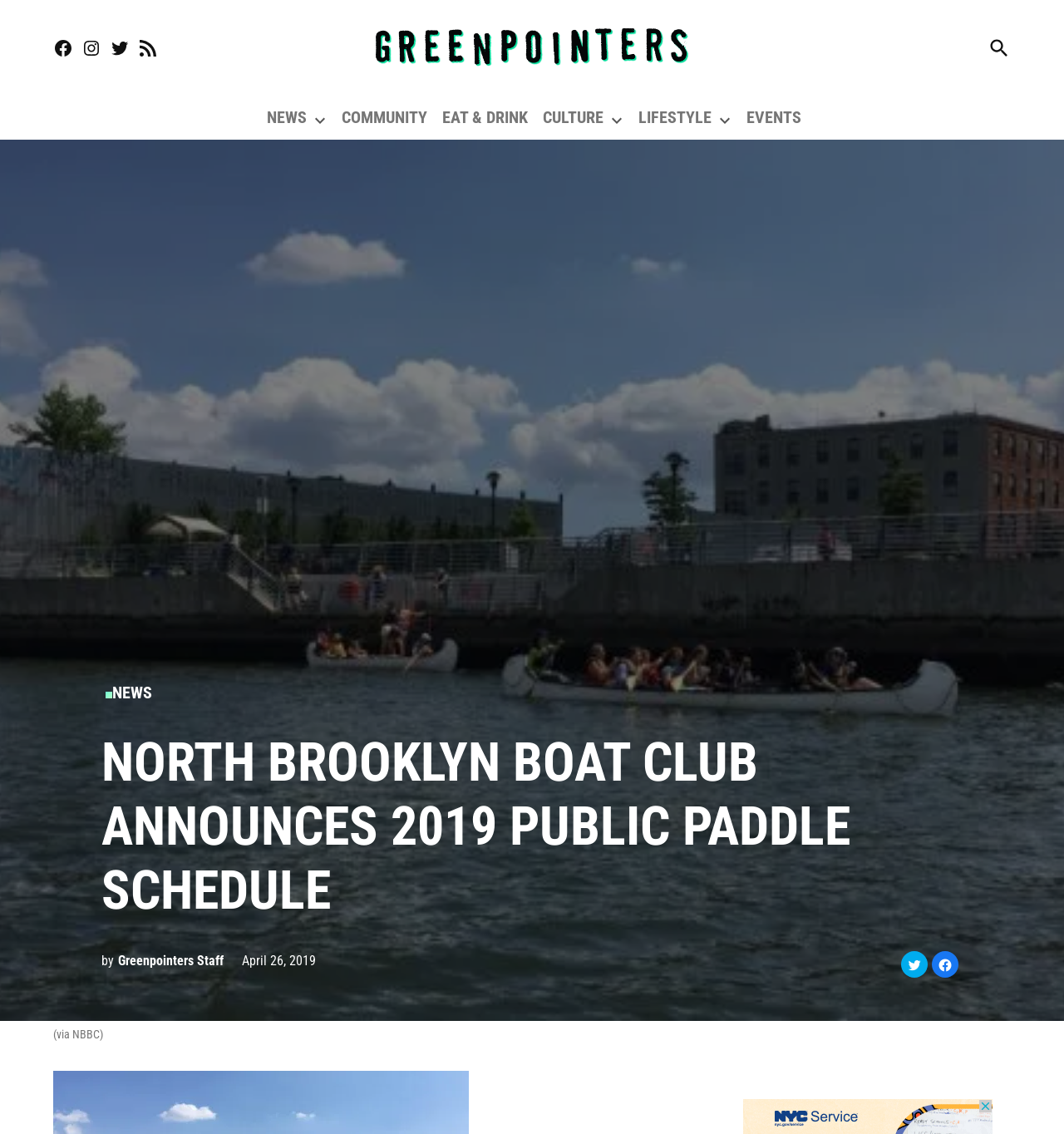Locate the bounding box coordinates of the region to be clicked to comply with the following instruction: "Email HELLO@KATIEMORANO.COM". The coordinates must be four float numbers between 0 and 1, in the form [left, top, right, bottom].

None